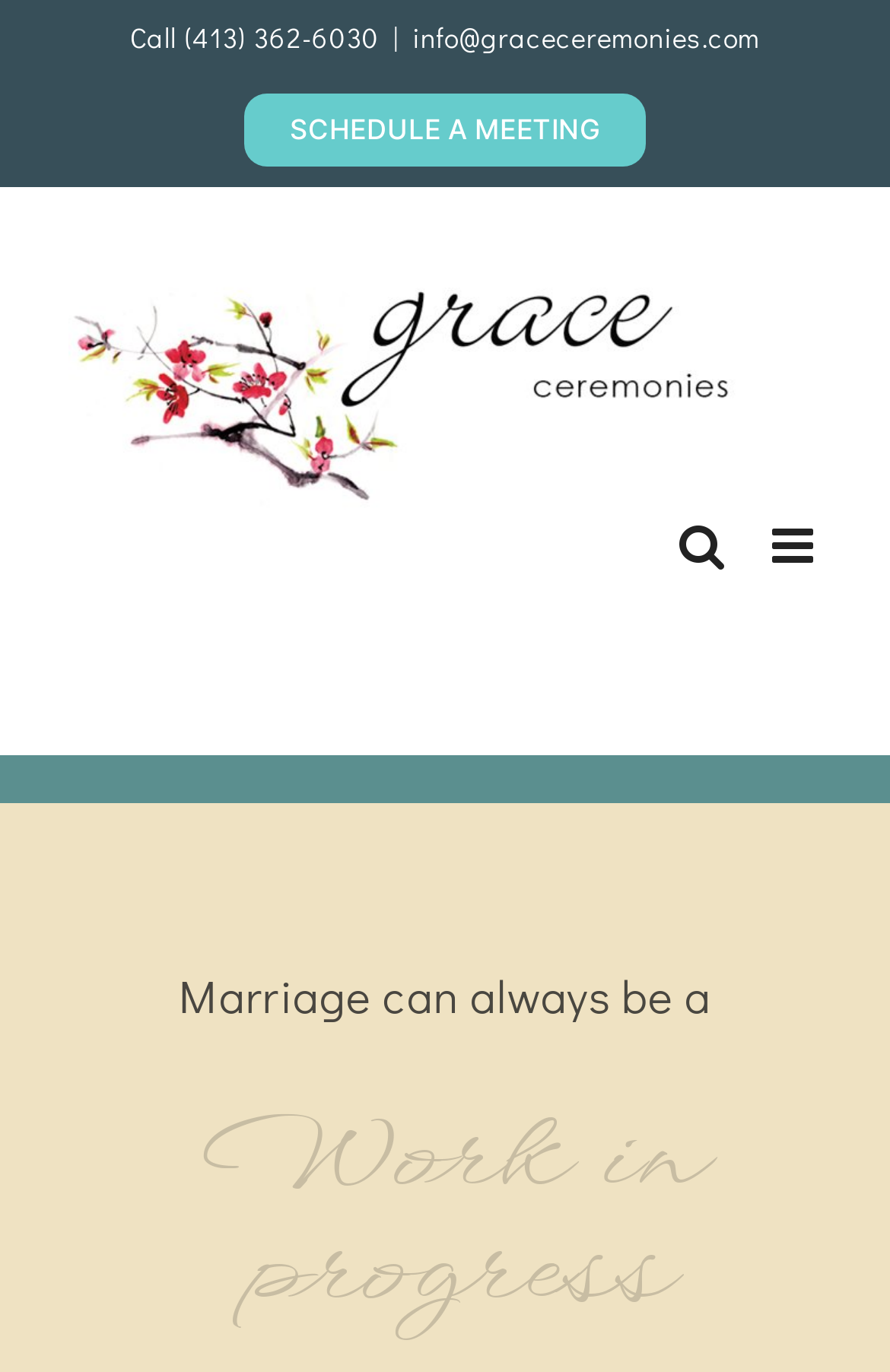Provide a thorough and detailed response to the question by examining the image: 
What is the purpose of the 'SCHEDULE A MEETING' link?

I inferred the purpose of the link by looking at its content 'SCHEDULE A MEETING' and its location in the secondary menu, which suggests that it is a call-to-action for users to schedule a meeting.